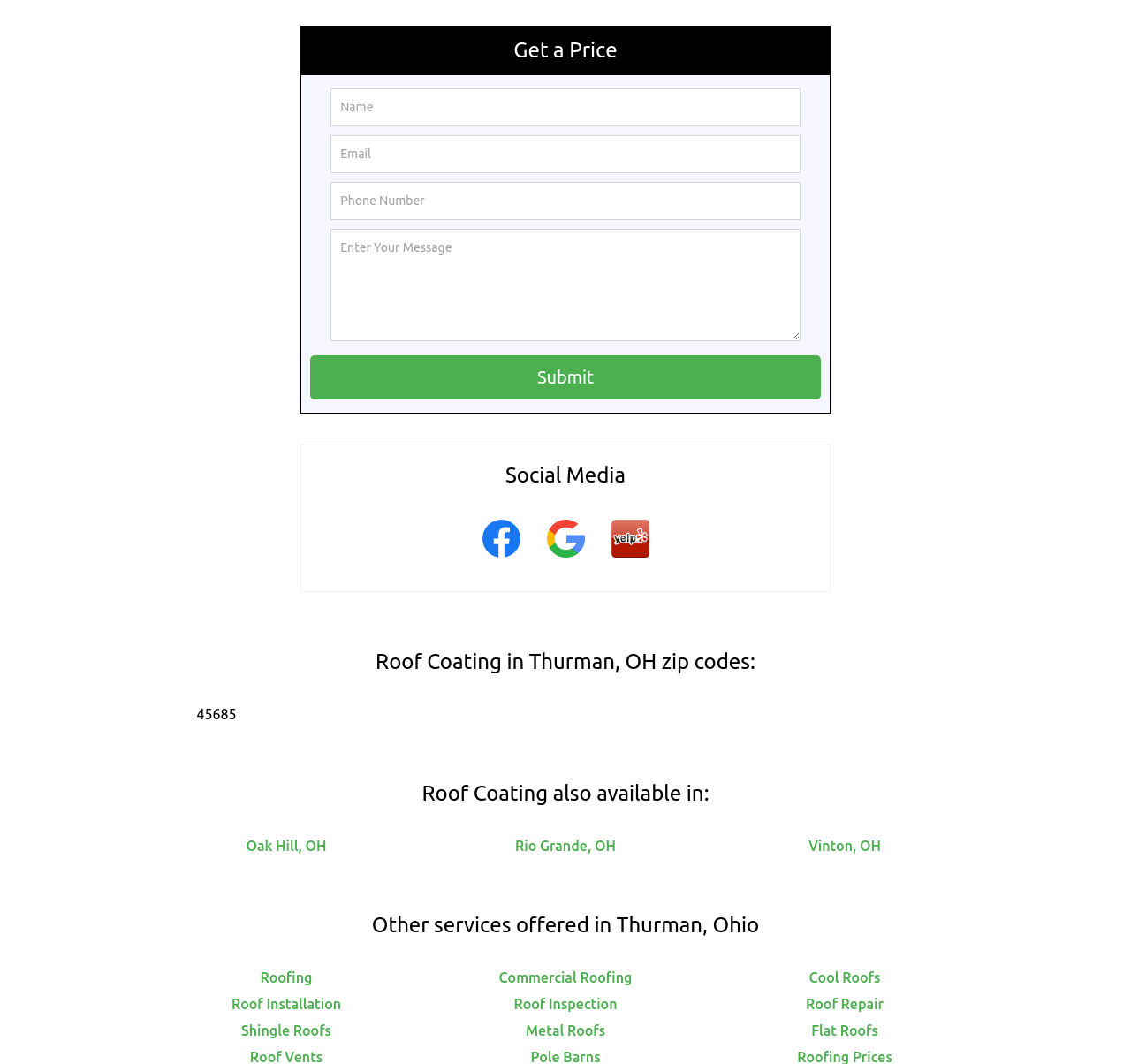Find the bounding box of the UI element described as: "title="Yelp"". The bounding box coordinates should be given as four float values between 0 and 1, i.e., [left, top, right, bottom].

[0.529, 0.516, 0.586, 0.535]